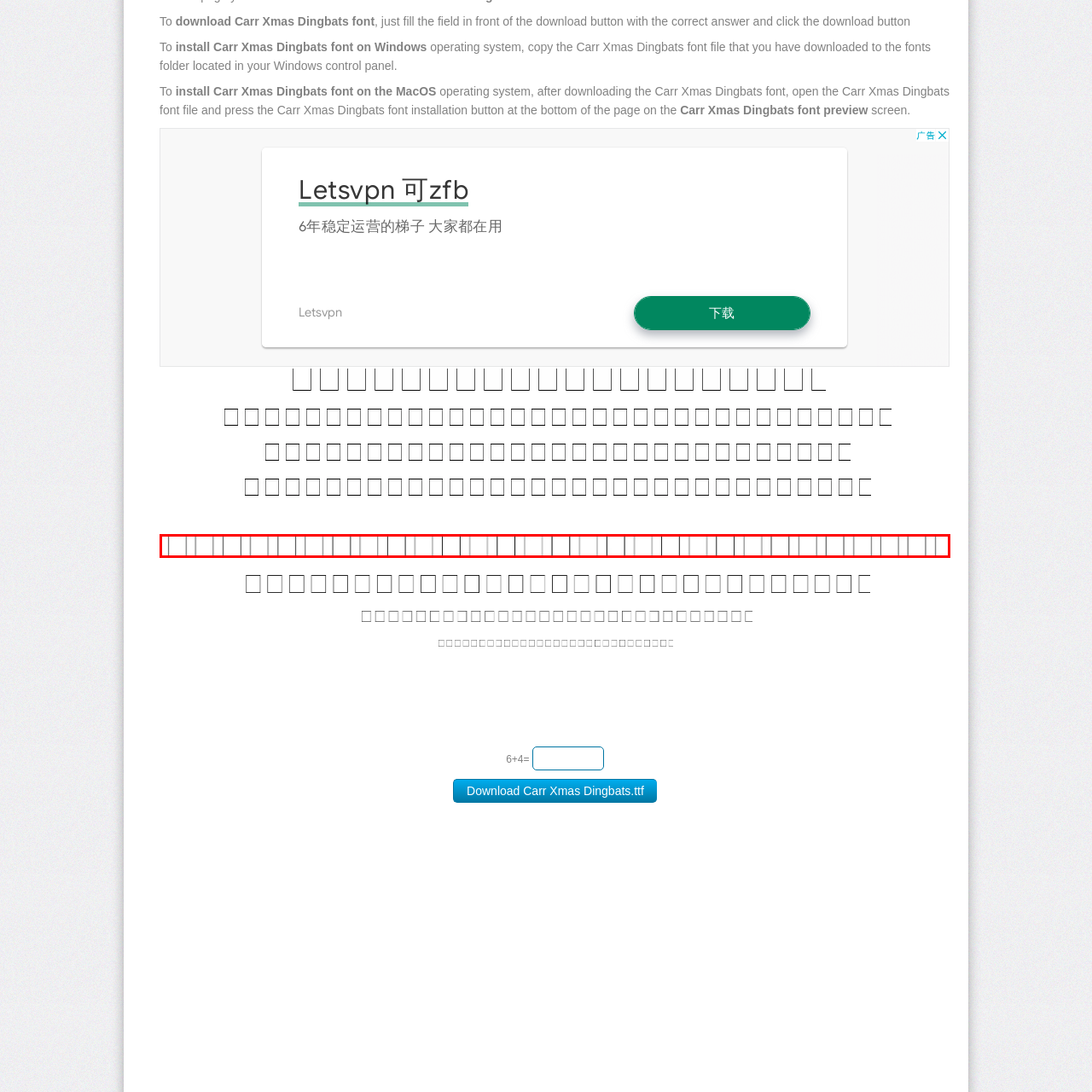Thoroughly describe the contents of the image enclosed in the red rectangle.

The image showcases a collection of decorative and stylized dingbat characters from the "Dynamic Carr Xmas Dingbats" font. Each character is presented in a minimalist grid layout, emphasizing their unique designs. These festive dingbats appear to be themed around Christmas and winter motifs, suitable for holiday-themed projects or creative designs. This preview is offered as part of a font download, allowing users to incorporate these whimsical symbols into their own graphics and typography. The overall aesthetic is clean and modern, highlighting the versatility of the font for various creative applications.